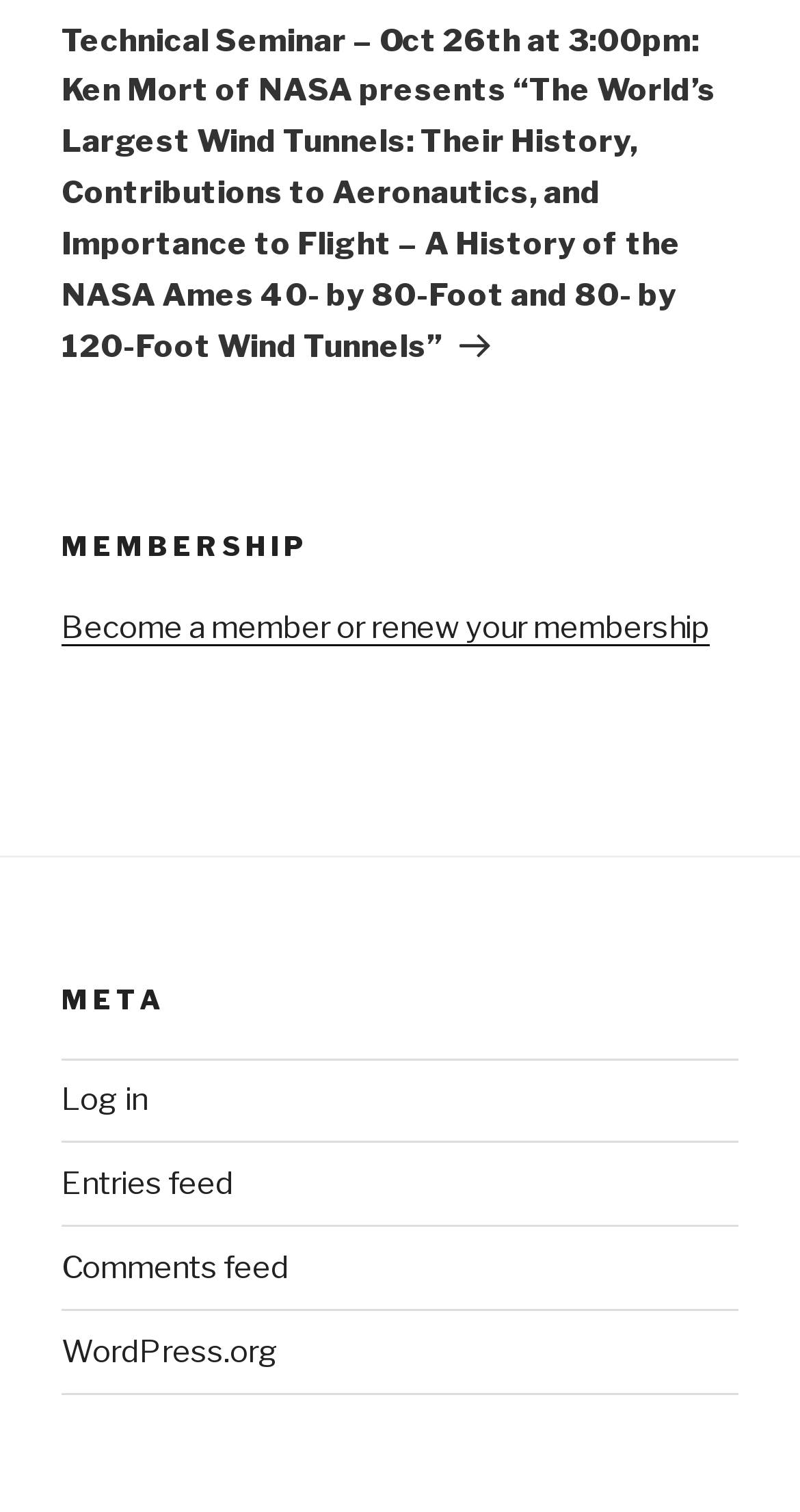Provide the bounding box coordinates of the HTML element this sentence describes: "Entries feed". The bounding box coordinates consist of four float numbers between 0 and 1, i.e., [left, top, right, bottom].

[0.077, 0.771, 0.292, 0.795]